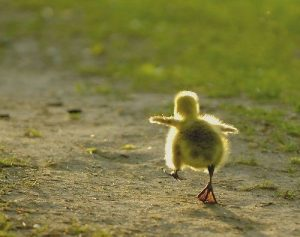Using a single word or phrase, answer the following question: 
What does the image symbolize?

taking baby steps